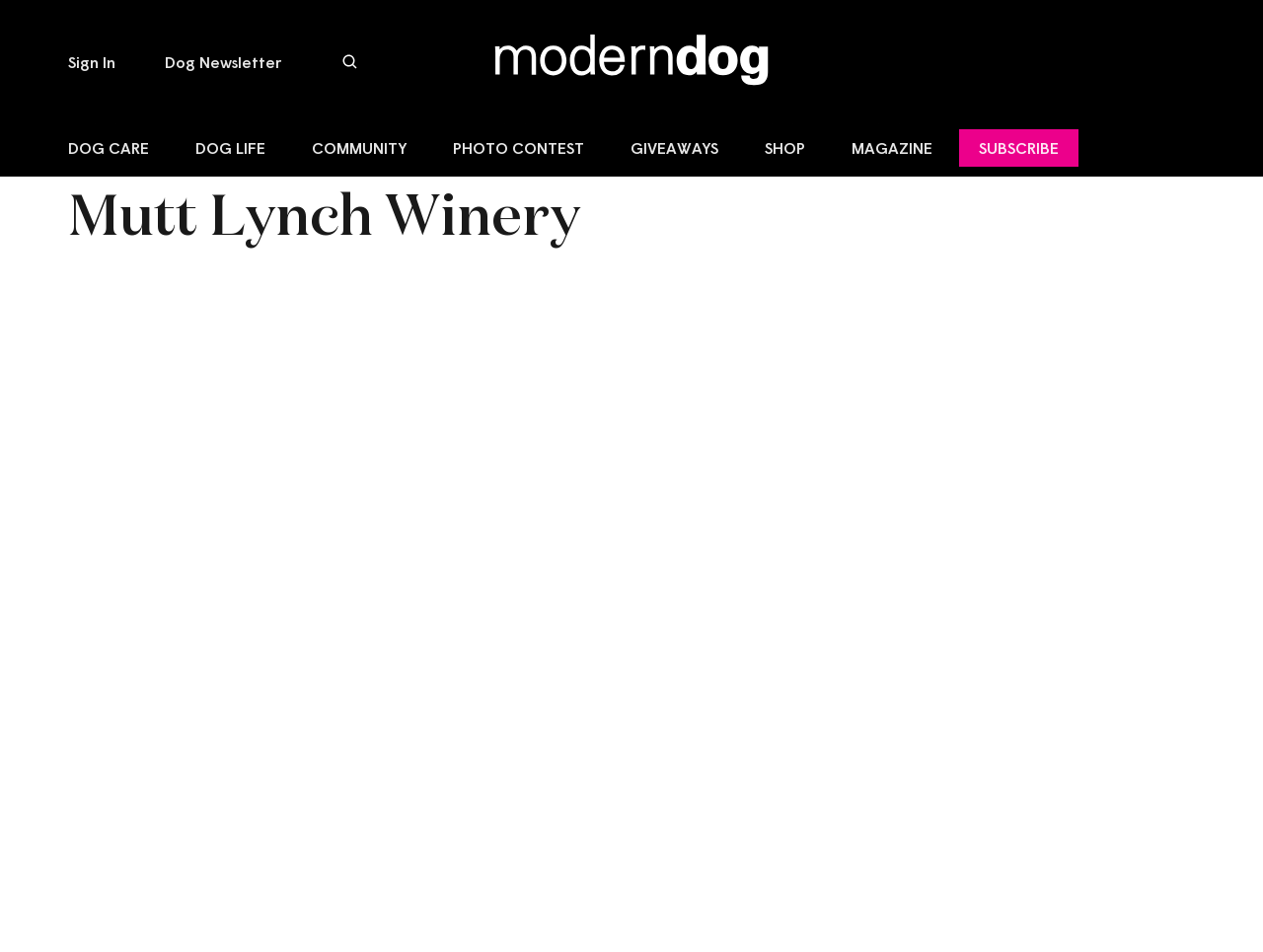Using the description "Dog Newsletter", locate and provide the bounding box of the UI element.

[0.13, 0.056, 0.222, 0.075]